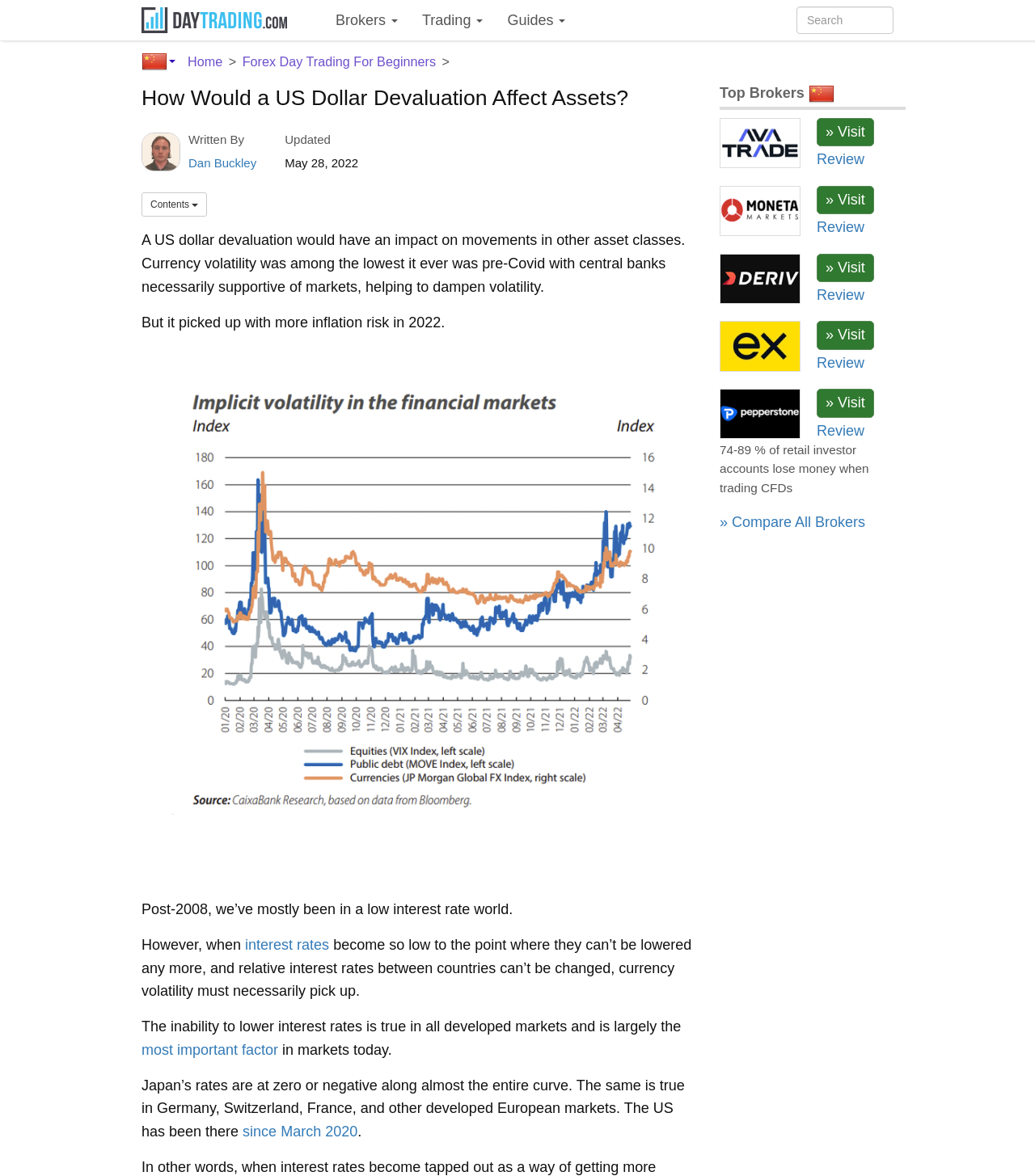What is the topic of this article?
Using the image, provide a detailed and thorough answer to the question.

Based on the heading 'How Would a US Dollar Devaluation Affect Assets?' and the content of the article, it is clear that the topic of this article is the impact of a US dollar devaluation on other asset classes.